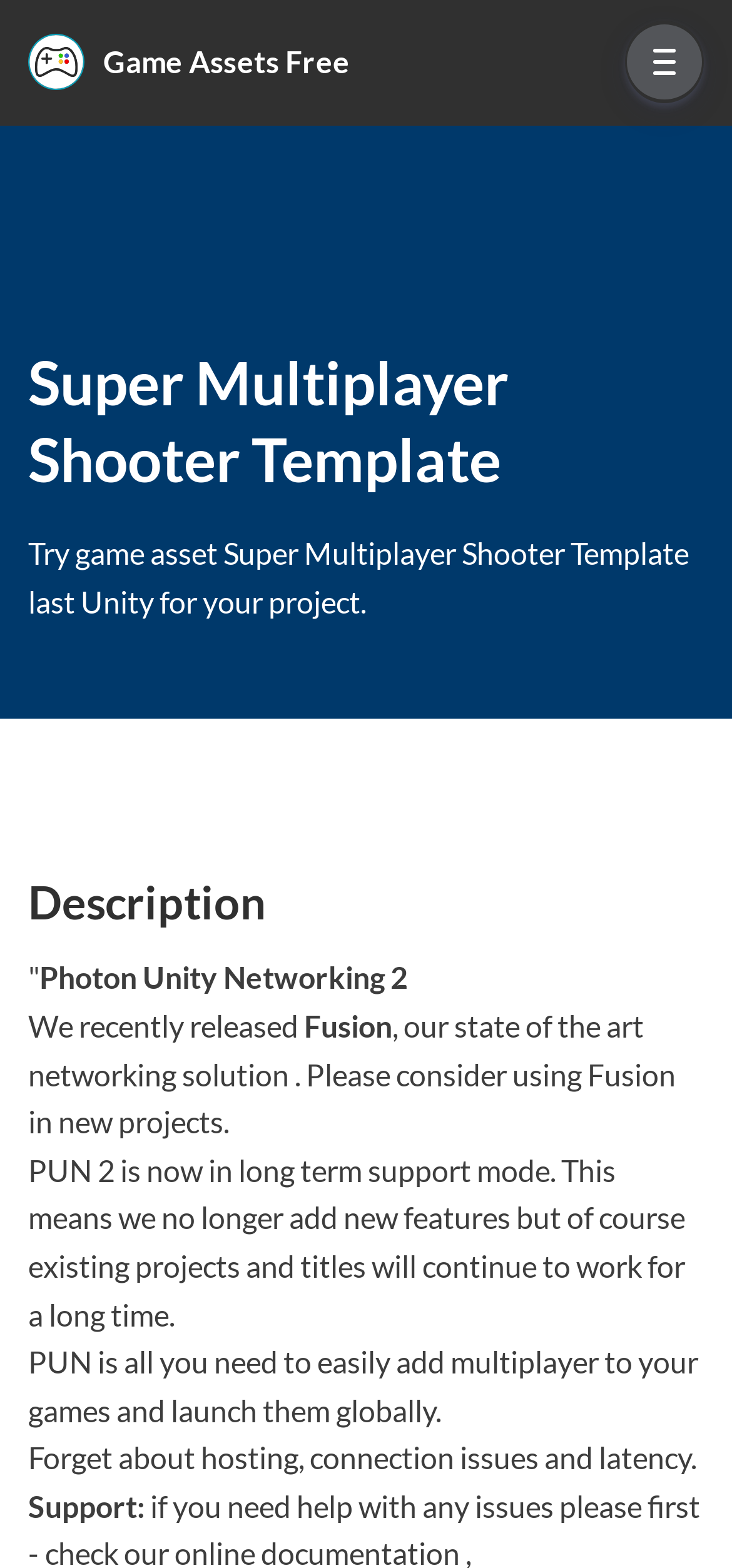What is the benefit of using PUN?
Refer to the screenshot and respond with a concise word or phrase.

Easy multiplayer and no hosting issues